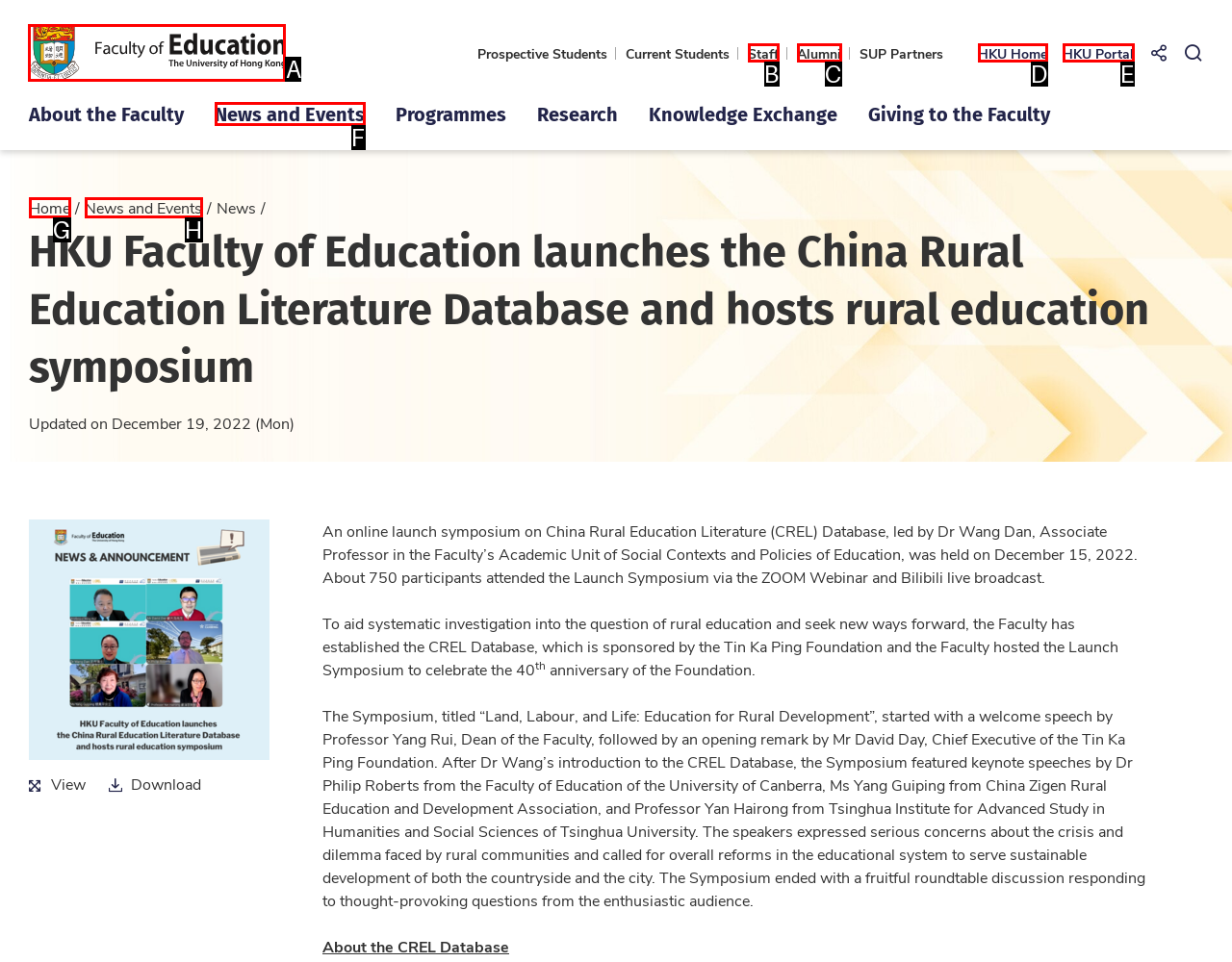Point out the specific HTML element to click to complete this task: Click on Faculty of Education Reply with the letter of the chosen option.

A